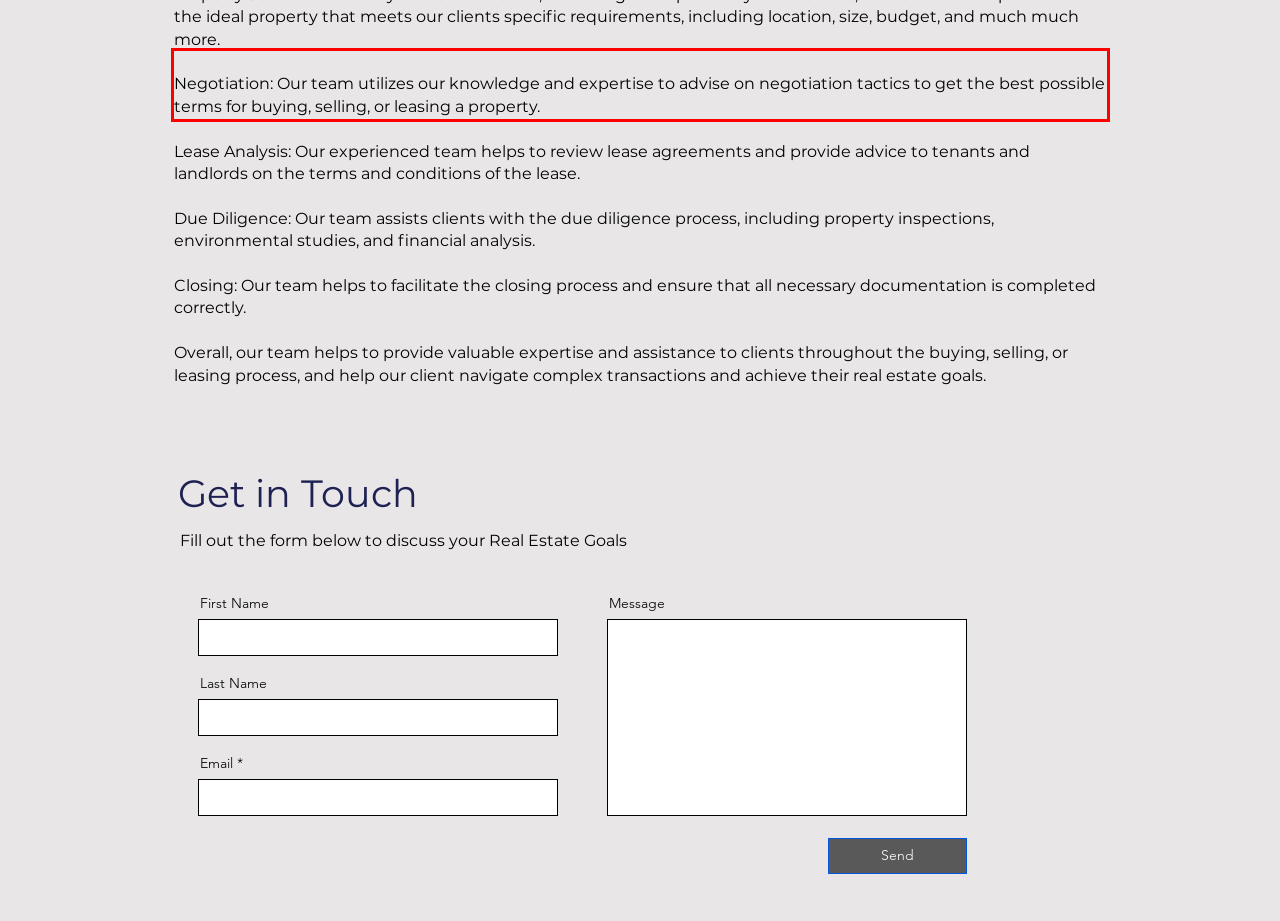Given a screenshot of a webpage, locate the red bounding box and extract the text it encloses.

Negotiation: Our team utilizes our knowledge and expertise to advise on negotiation tactics to get the best possible terms for buying, selling, or leasing a property.